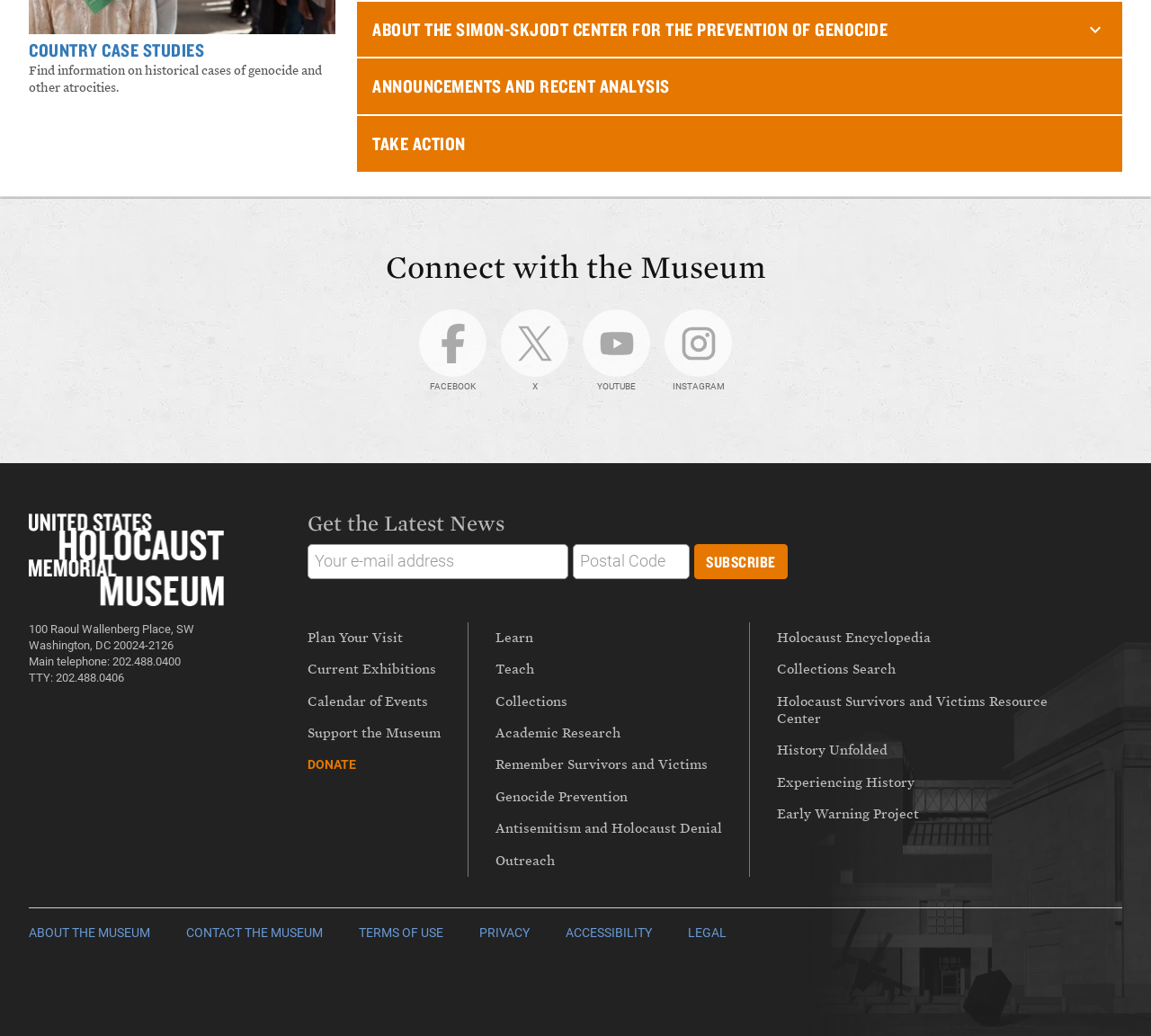Respond concisely with one word or phrase to the following query:
What is the main telephone number of the museum?

202.488.0400